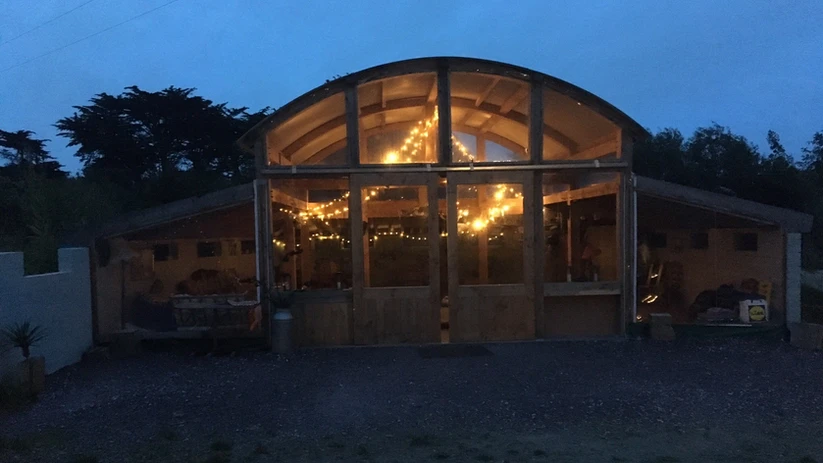Provide a thorough and detailed response to the question by examining the image: 
What type of lights adorn the building's front?

The caption describes the building's front as being 'adorned with warm, glowing fairy lights', which suggests that the type of lights used are fairy lights.